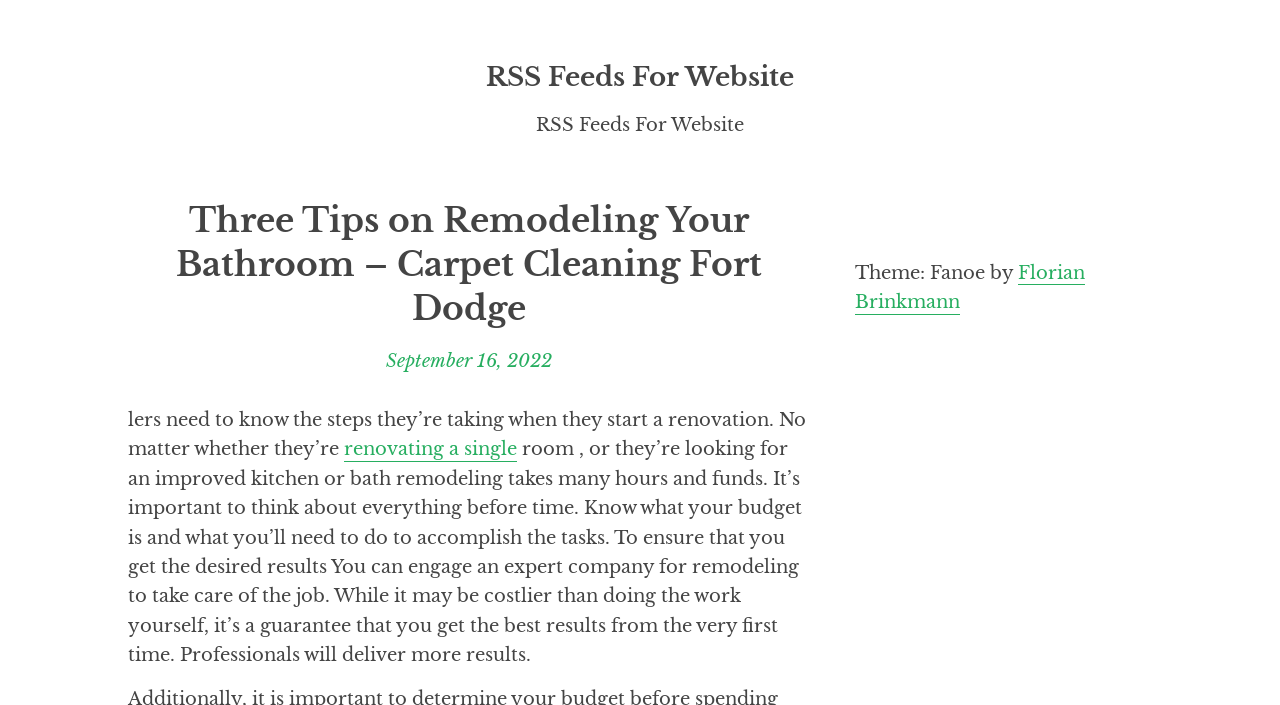Please find and generate the text of the main heading on the webpage.

Three Tips on Remodeling Your Bathroom – Carpet Cleaning Fort Dodge